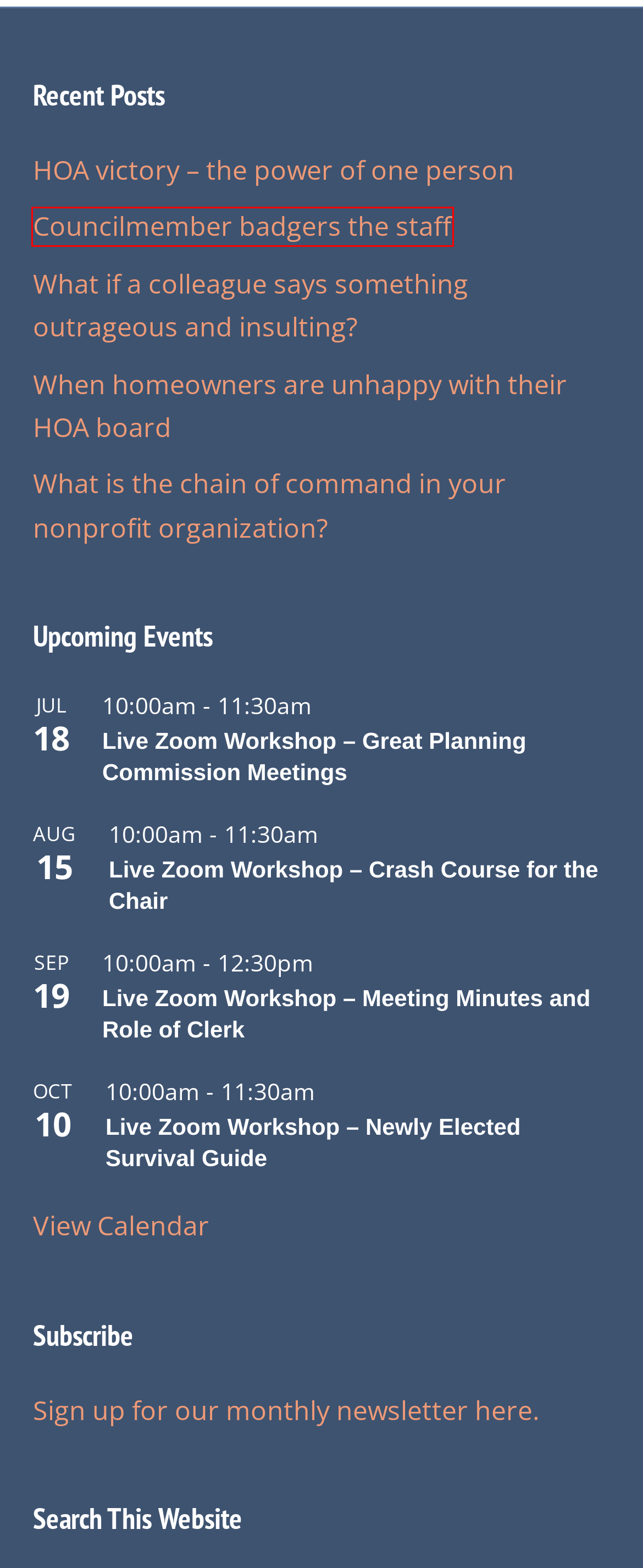Given a screenshot of a webpage with a red bounding box around a UI element, please identify the most appropriate webpage description that matches the new webpage after you click on the element. Here are the candidates:
A. Calendar - Jurassic Parliament
B. Councilmember badgers the staff - Jurassic Parliament
C. Live Zoom Workshop – Crash Course for the Chair - Jurassic Parliament
D. Newsletter - Jurassic Parliament
E. What if a colleague says something outrageous and insulting? - Jurassic Parliament
F. When homeowners are unhappy with their HOA board - Jurassic Parliament
G. What is the chain of command in your nonprofit organization? - Jurassic Parliament
H. Live Zoom Workshop – Meeting Minutes and Role of Clerk - Jurassic Parliament

B